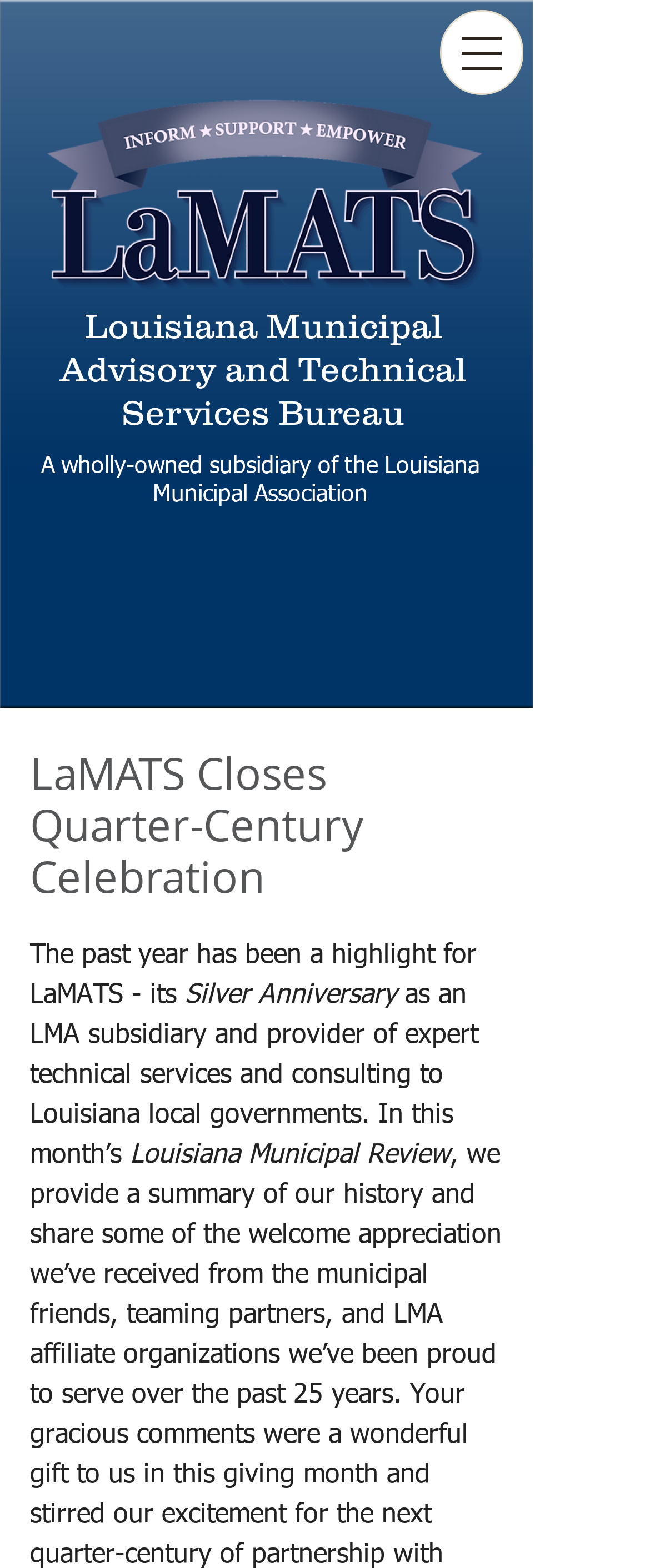What is the position of the navigation menu button?
Please answer the question as detailed as possible based on the image.

I found the position of the navigation menu button by looking at the button element with the bounding box coordinates [0.677, 0.006, 0.805, 0.061] which is located at the top right of the page.